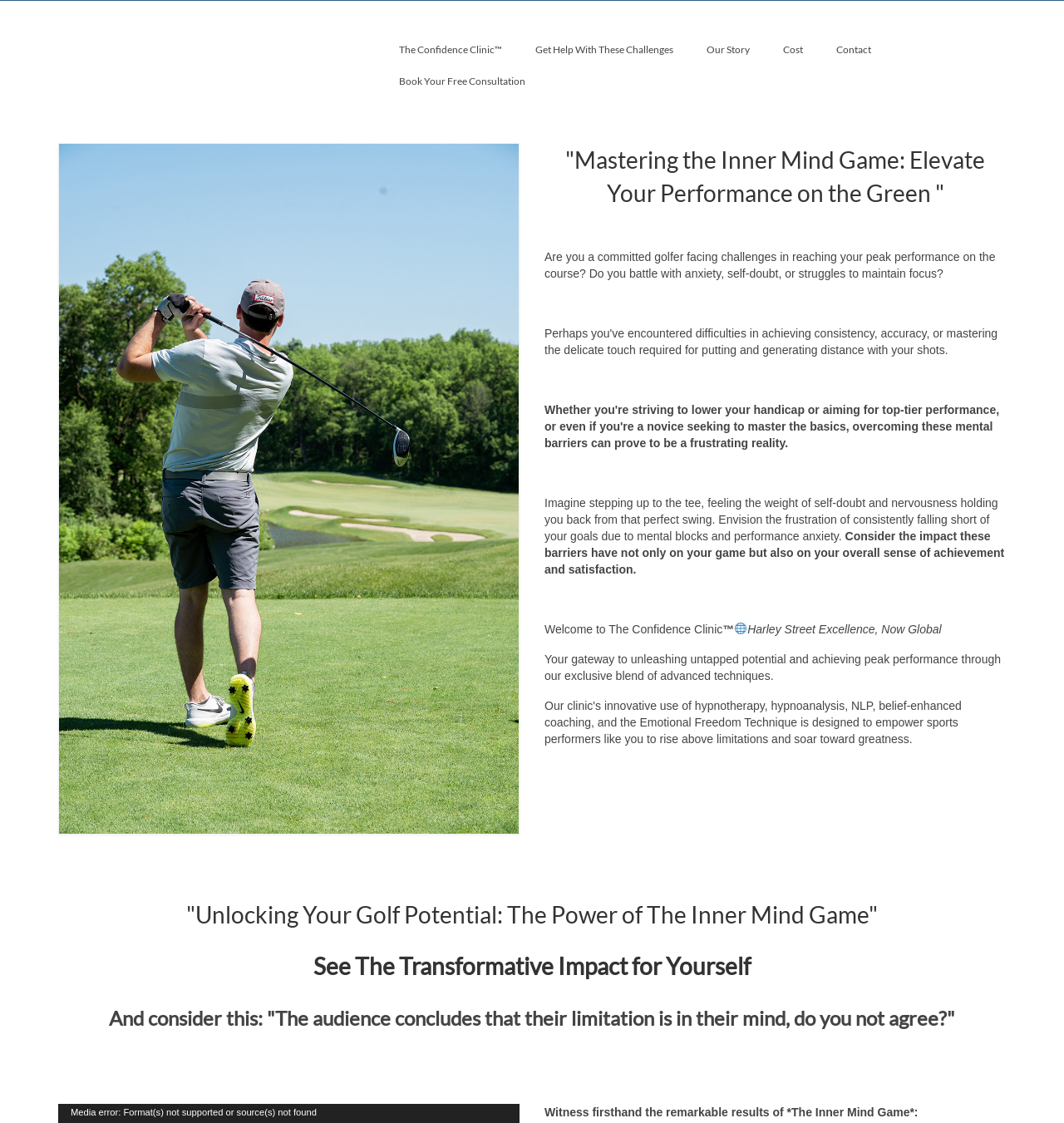Reply to the question below using a single word or brief phrase:
What is the symbol displayed next to the clinic's name?

™